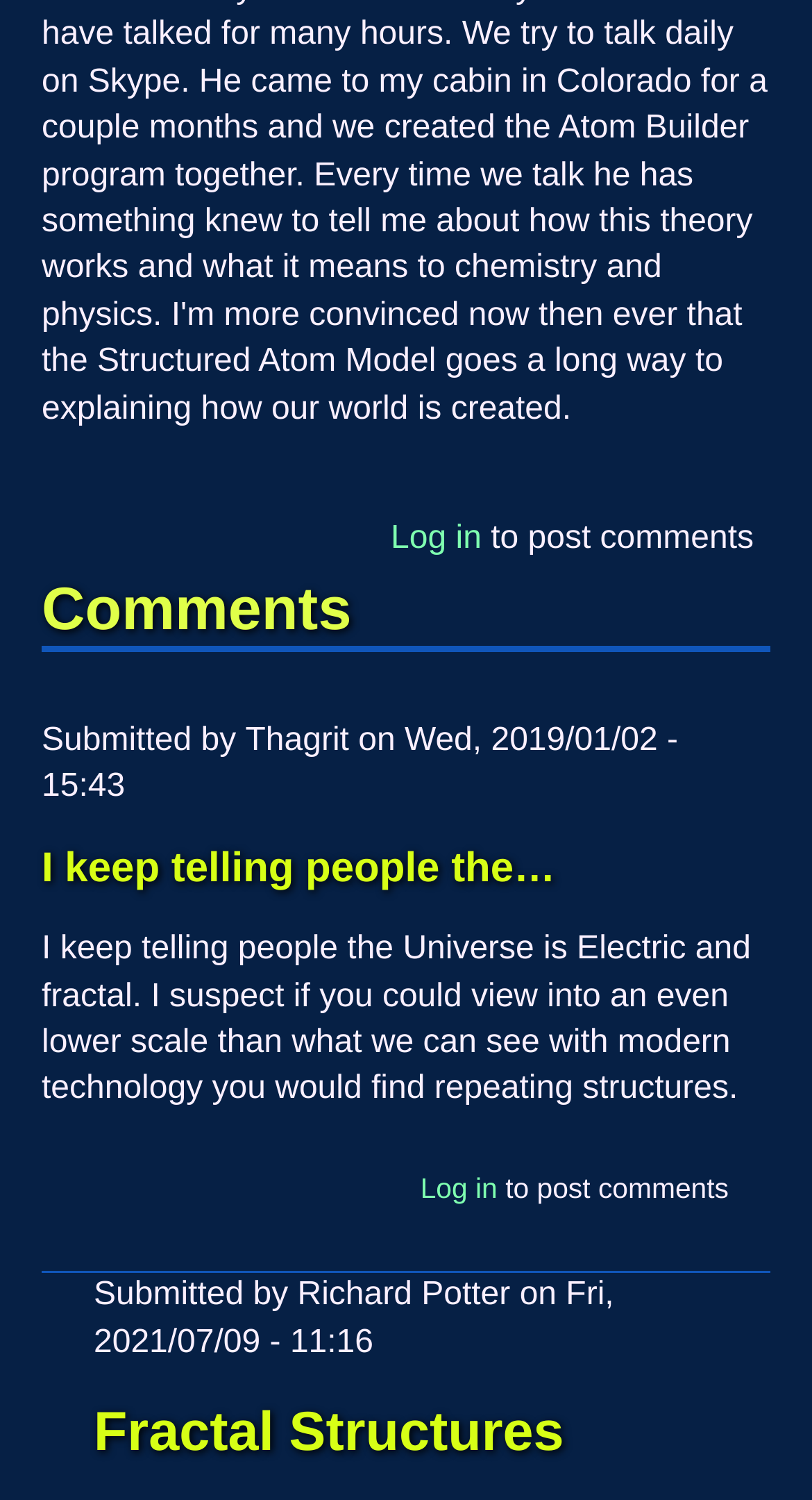Provide your answer in one word or a succinct phrase for the question: 
Who wrote the first comment?

Thagrit